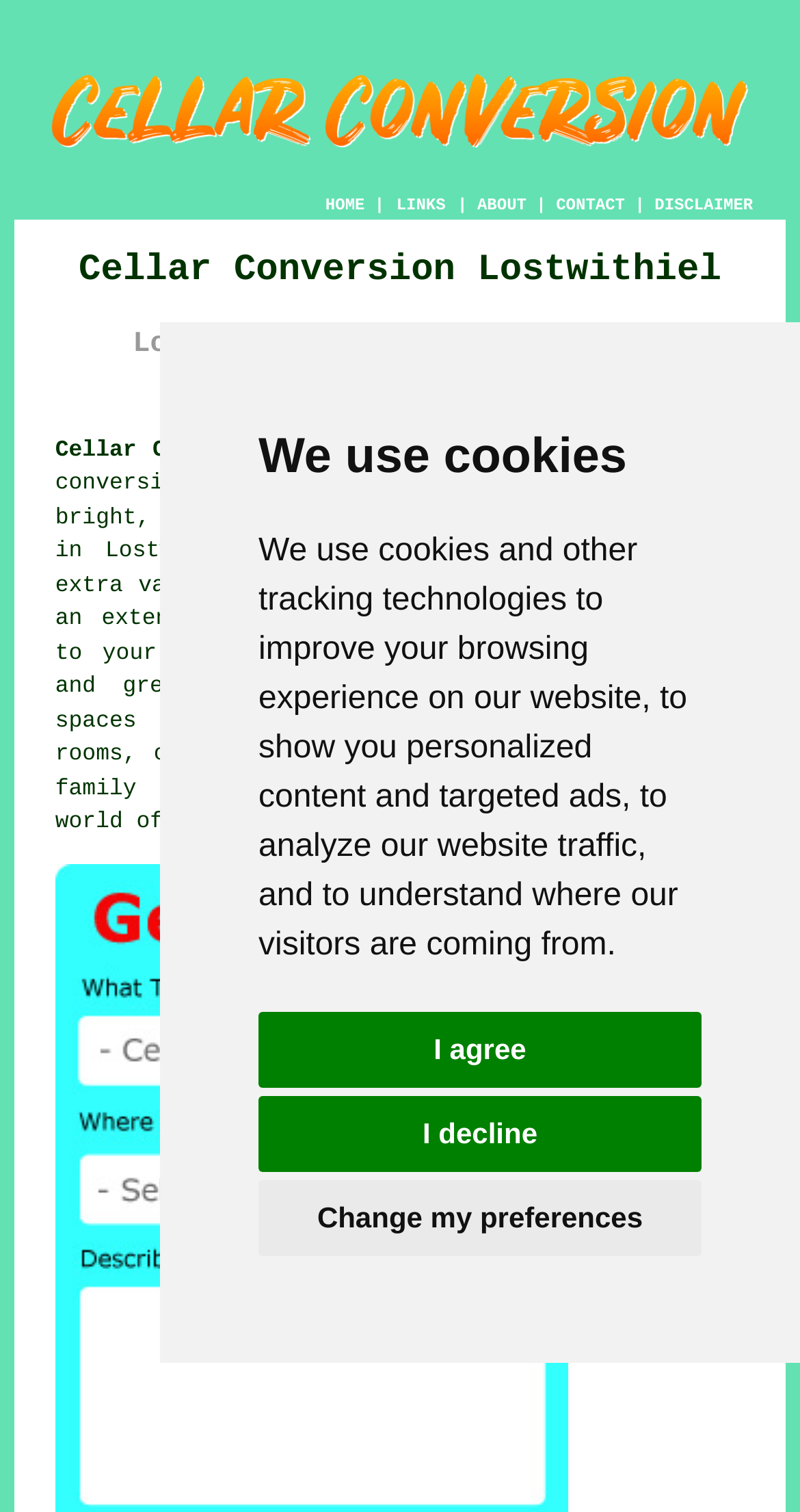What is the location of the service?
Please provide a single word or phrase in response based on the screenshot.

Lostwithiel, Cornwall